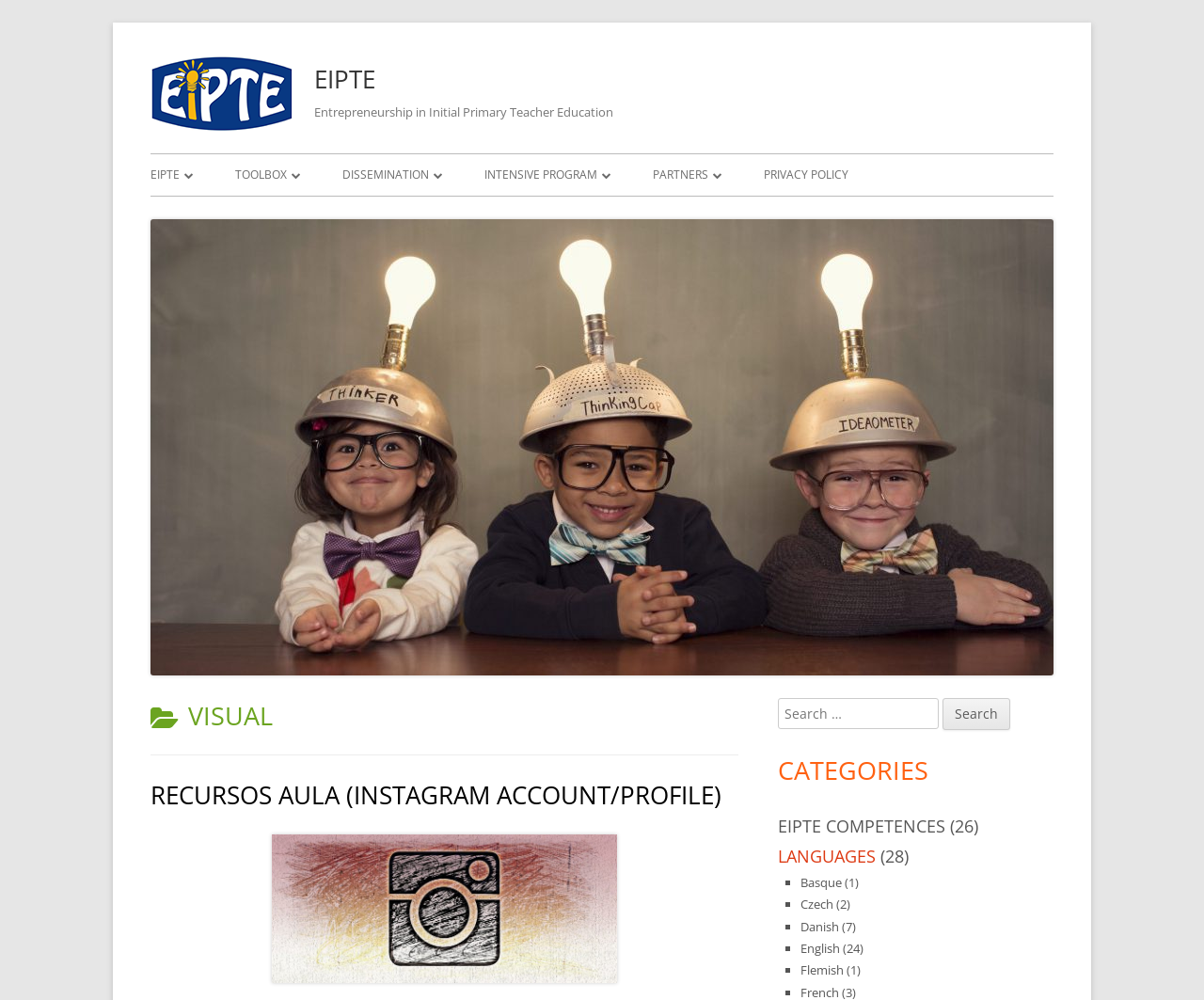Find the bounding box coordinates of the element to click in order to complete the given instruction: "Search for something."

None